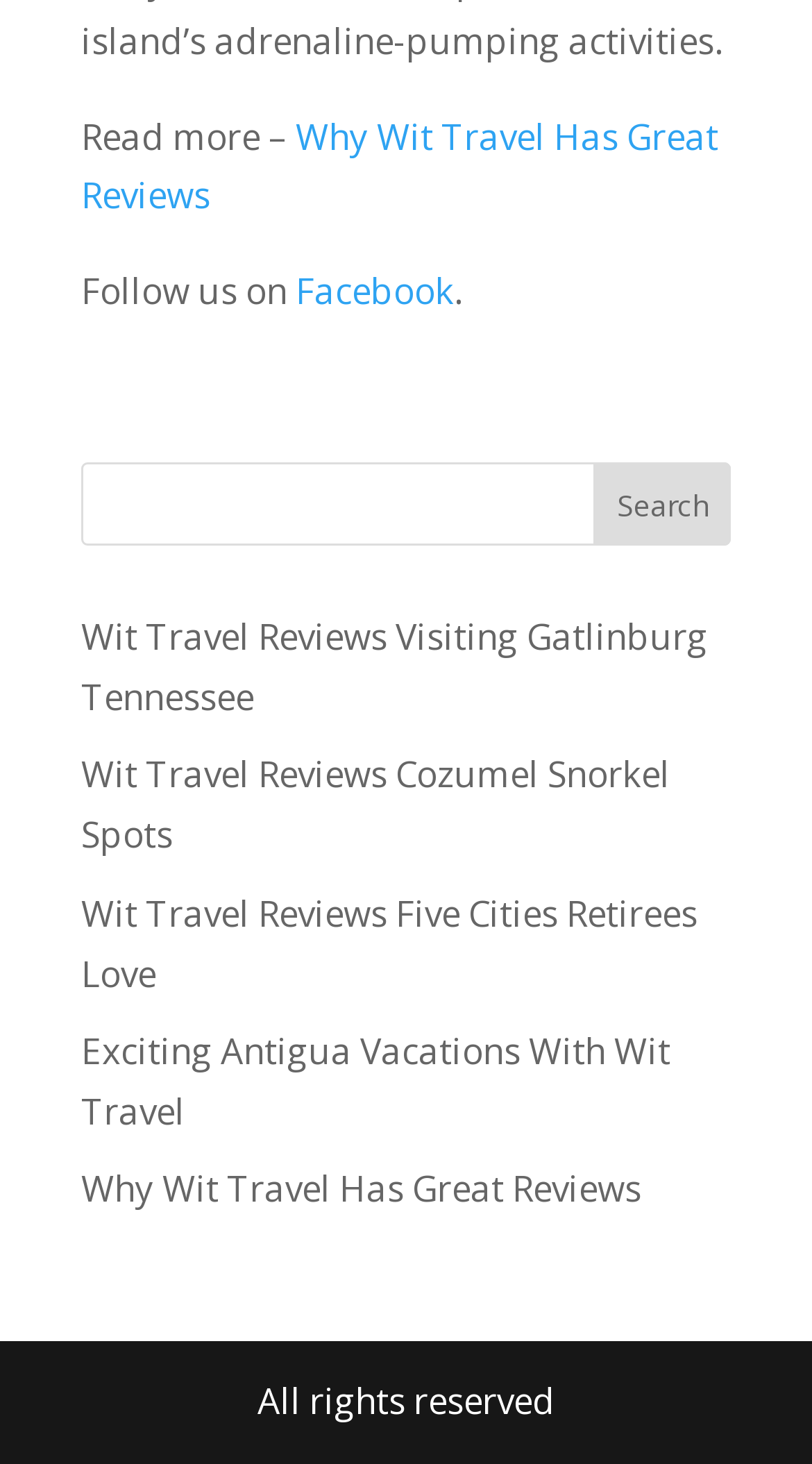Please provide a comprehensive answer to the question based on the screenshot: What is the purpose of the search bar?

The search bar is located at the top of the webpage, and it has a button labeled 'Search'. This suggests that users can input keywords or phrases to search for specific travel reviews or destinations, which is a common feature on travel websites.